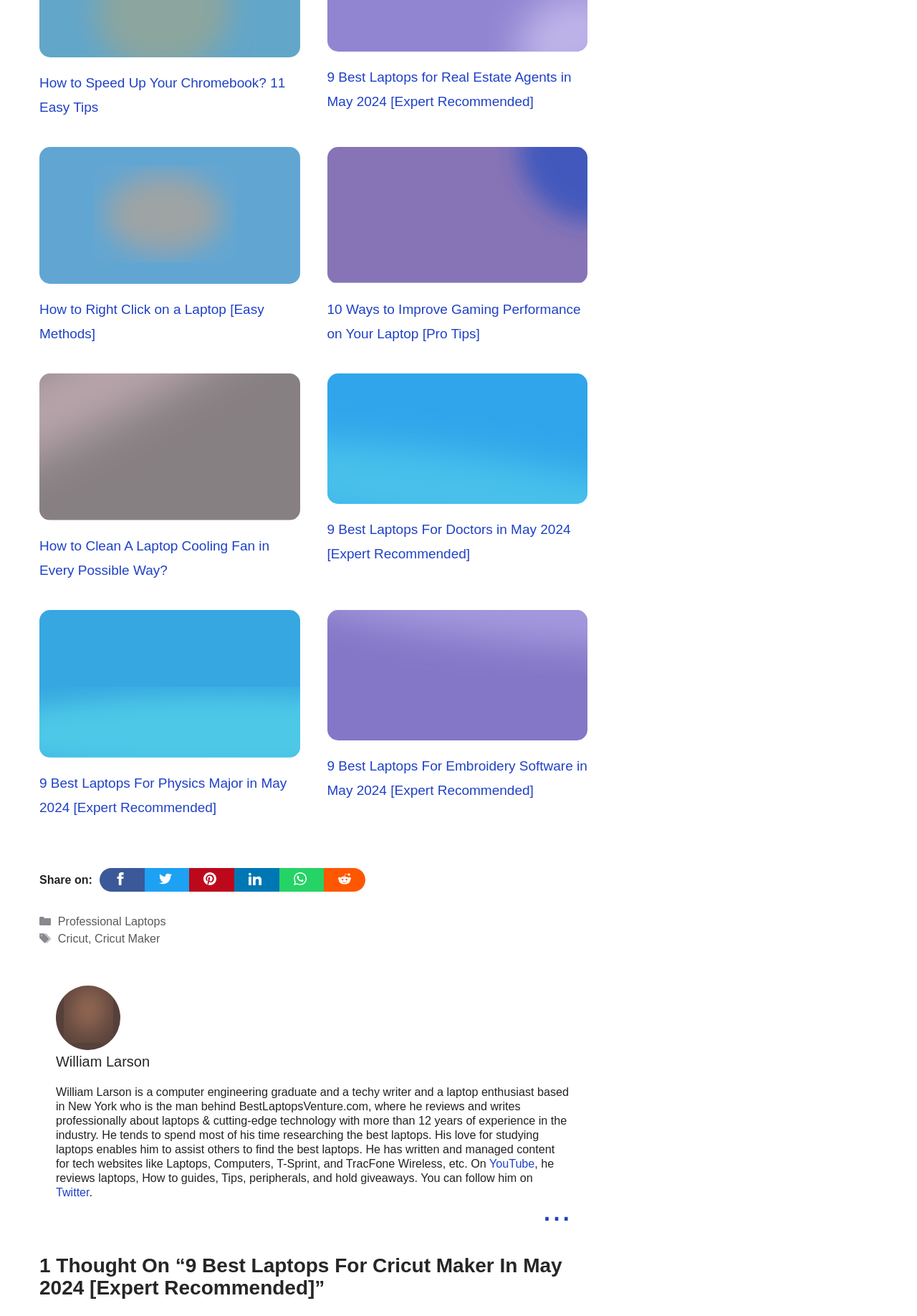Kindly determine the bounding box coordinates for the area that needs to be clicked to execute this instruction: "Click on 'How to Speed Up Your Chromebook?'".

[0.043, 0.028, 0.327, 0.04]